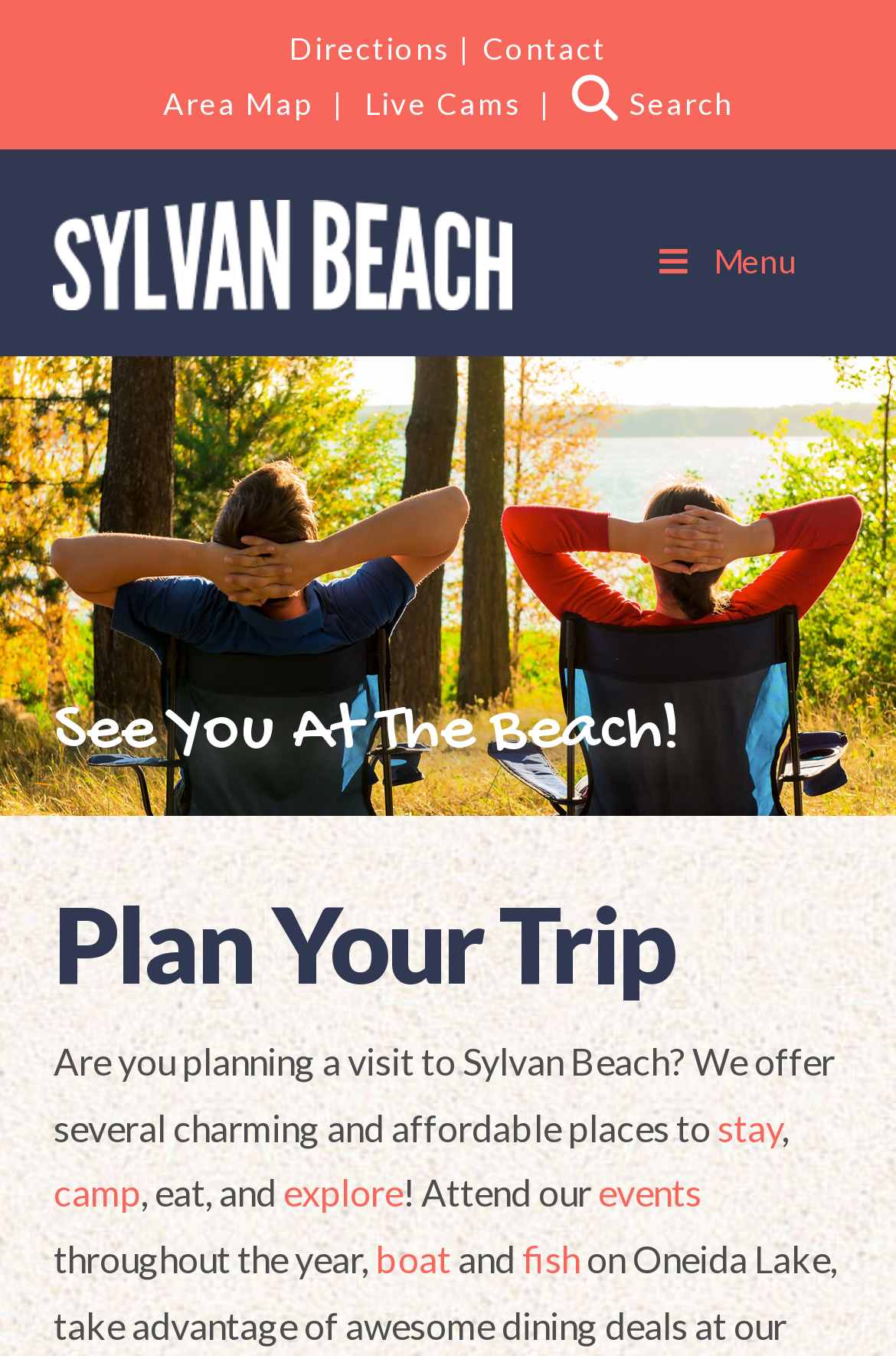How many links are there in the top navigation bar?
Please answer the question with a detailed and comprehensive explanation.

I counted the links in the top navigation bar by looking at the elements with type 'link' and bounding box coordinates that suggest they are located at the top of the webpage. I found 5 links: 'Directions', 'Contact', 'Area Map', 'Live Cams', and 'Search'.